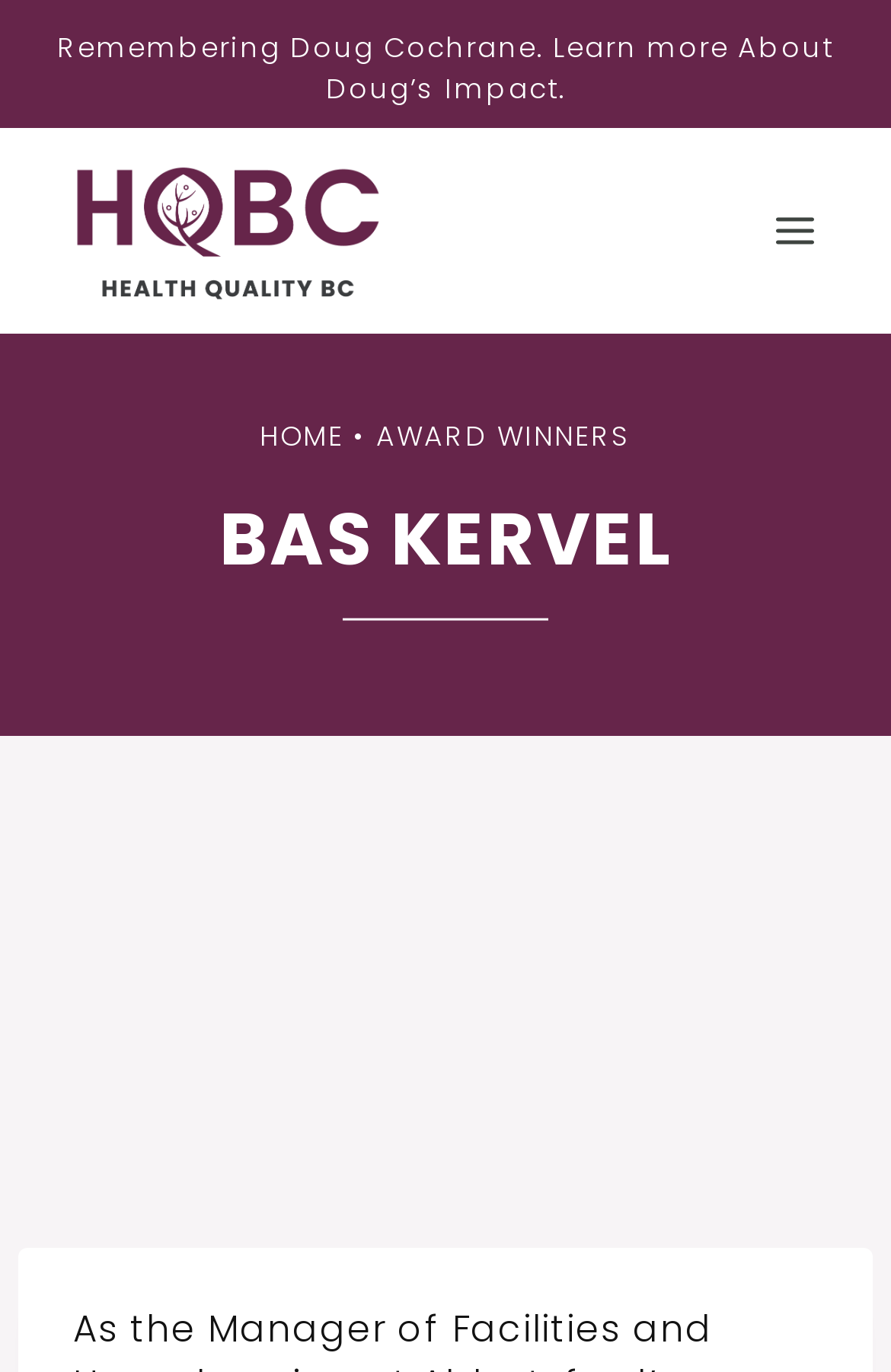What is the logo of Health Quality BC?
Refer to the image and offer an in-depth and detailed answer to the question.

The logo of Health Quality BC can be found on the top left corner of the webpage, which is a stacked logo with the text 'Health Quality BC' and a purple color scheme.